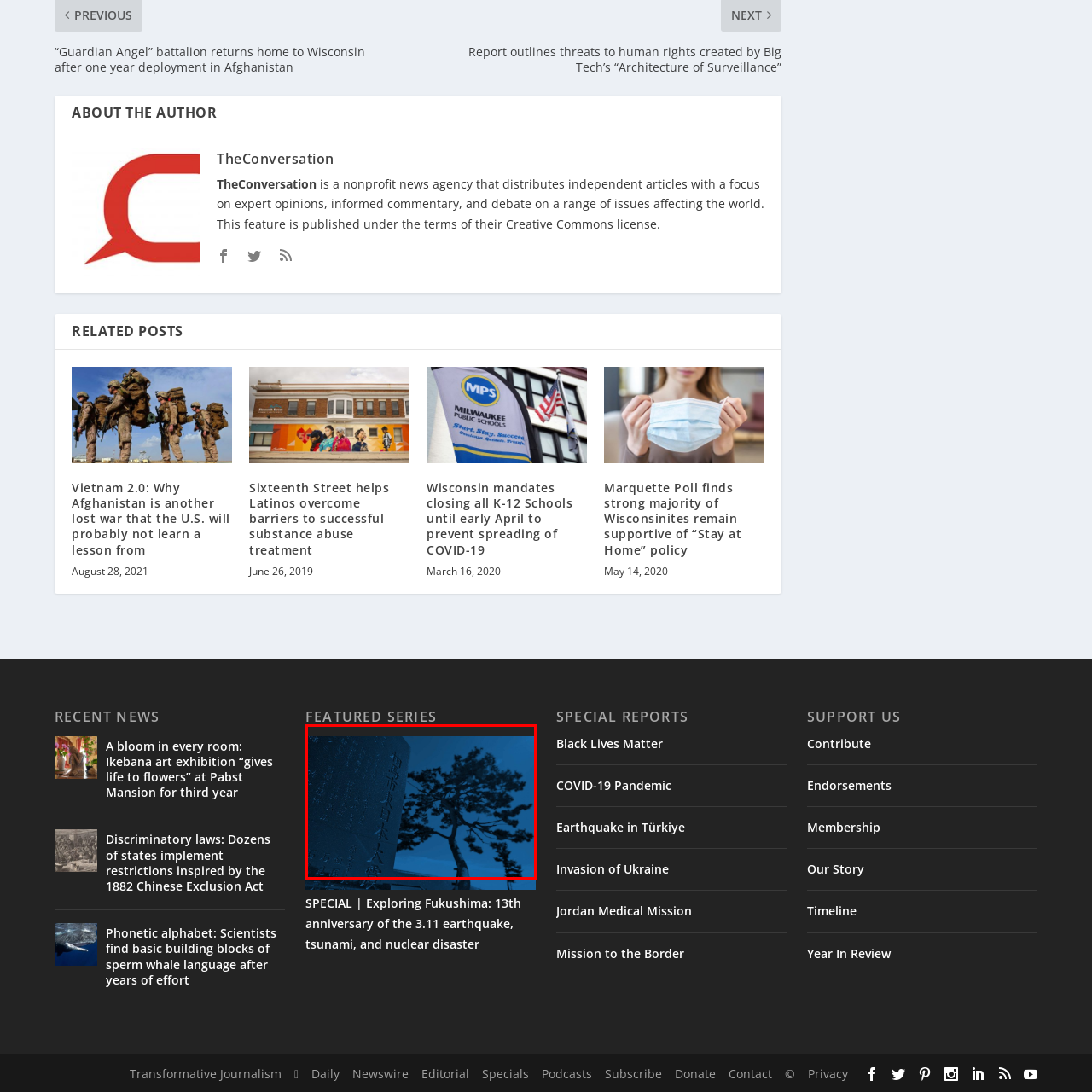Direct your attention to the image enclosed by the red boundary, What is the tone of the image? 
Answer concisely using a single word or phrase.

Serene and poignant